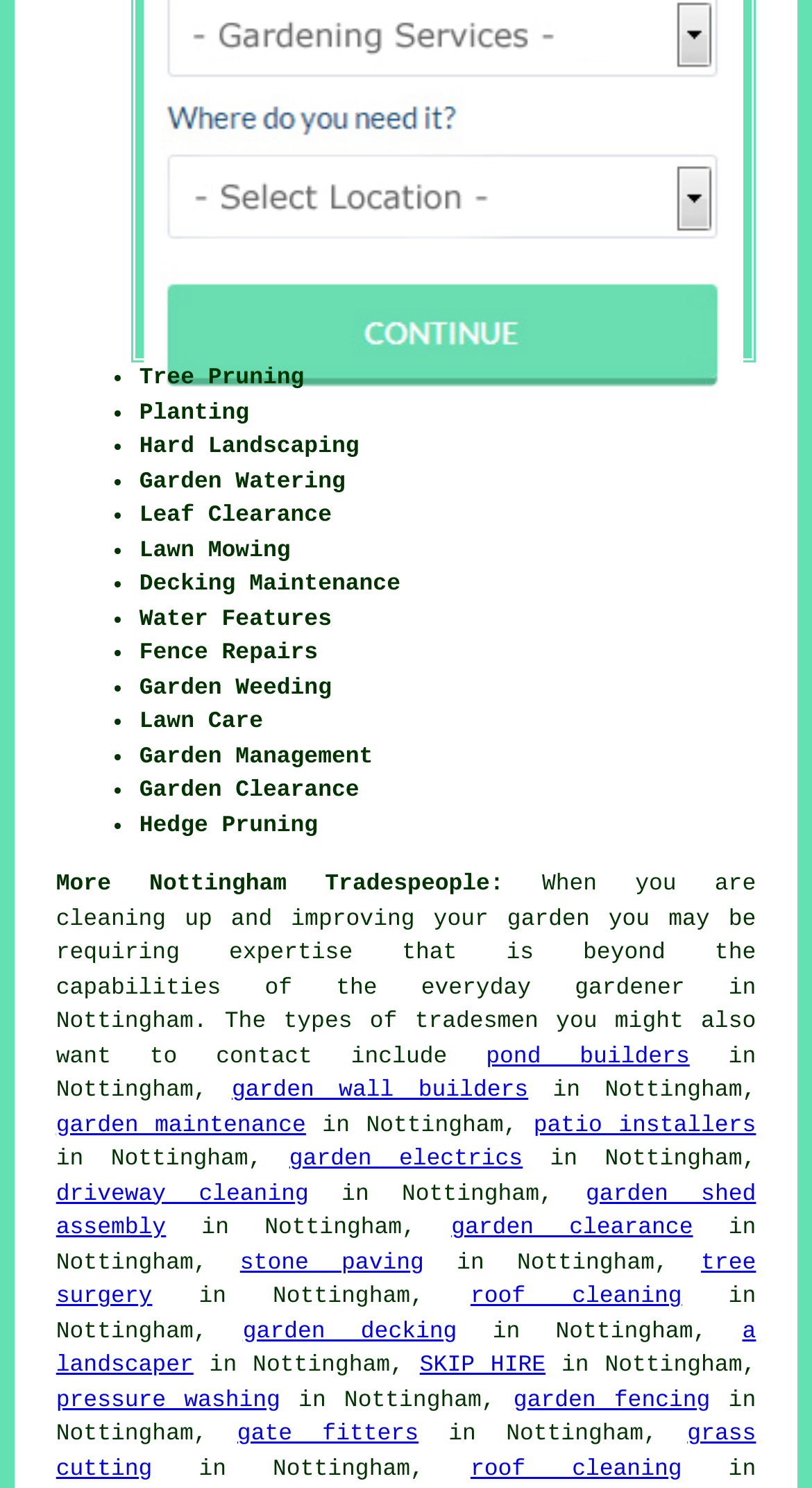Examine the screenshot and answer the question in as much detail as possible: Are there any services related to water listed under gardening in Nottingham?

By reviewing the list of services under gardening in Nottingham, I found that there are services related to water, including Garden Watering and Water Features.